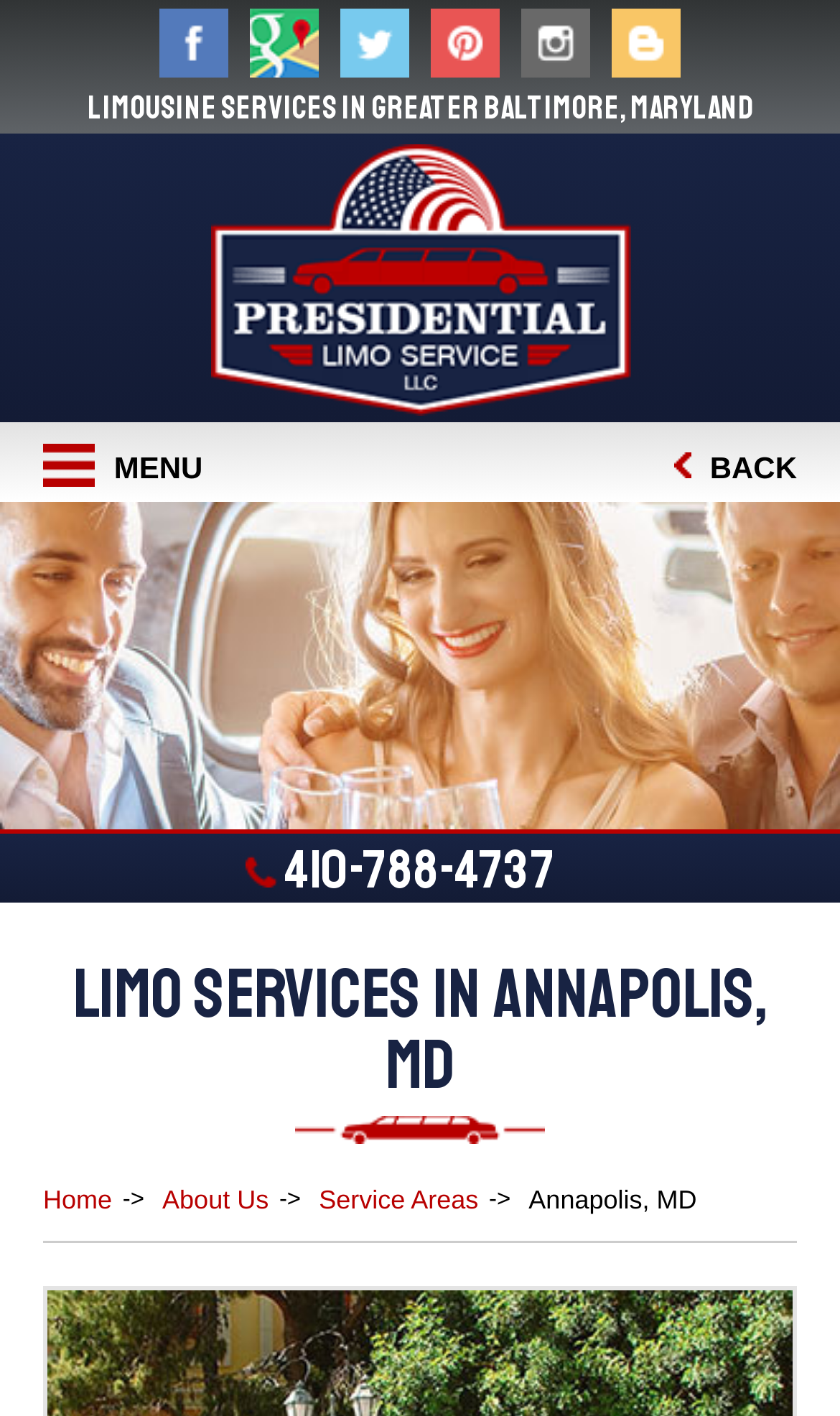Determine the bounding box coordinates of the element that should be clicked to execute the following command: "View Facebook page".

[0.19, 0.037, 0.272, 0.059]